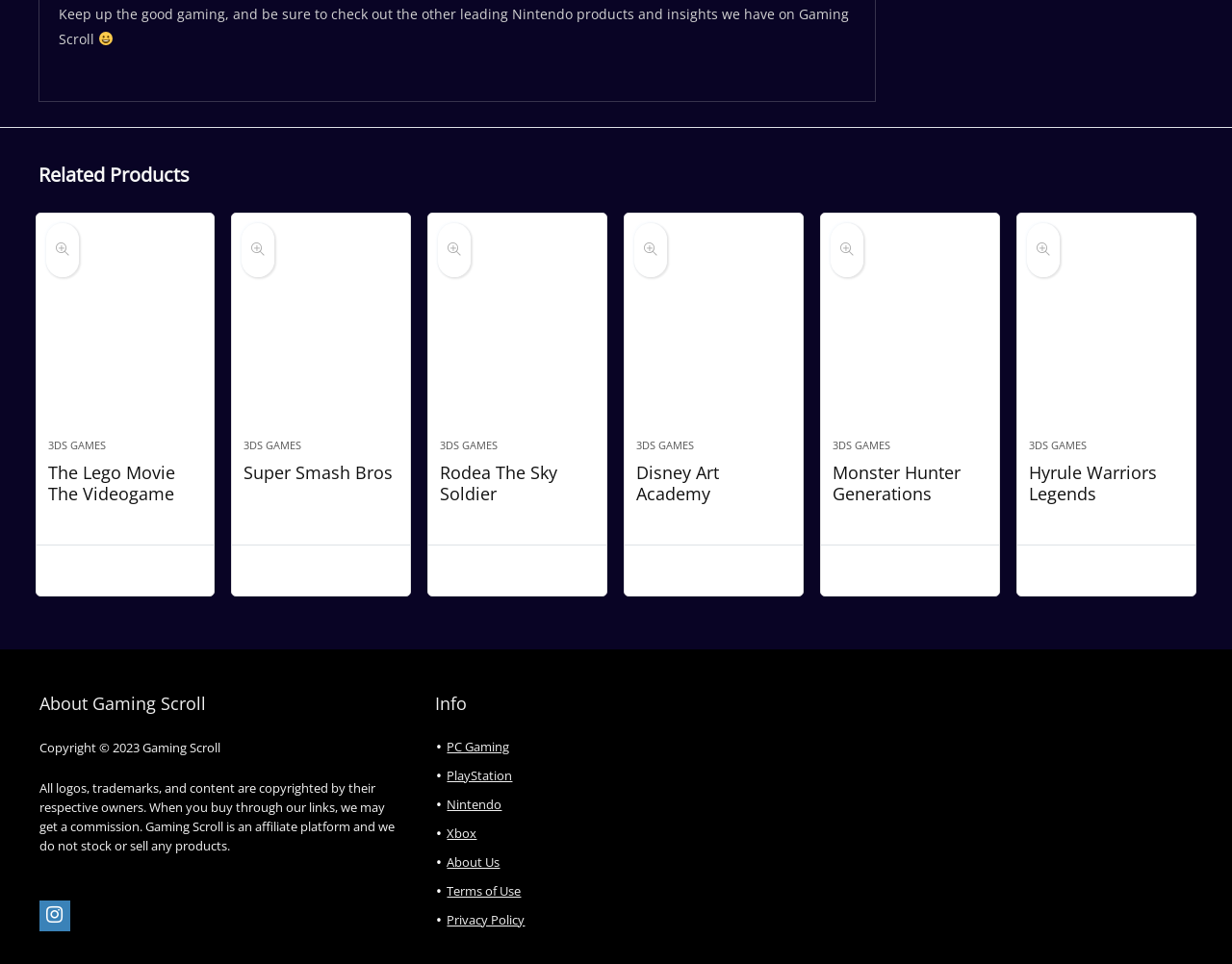Determine the bounding box coordinates in the format (top-left x, top-left y, bottom-right x, bottom-right y). Ensure all values are floating point numbers between 0 and 1. Identify the bounding box of the UI element described by: 3DS Games

[0.198, 0.454, 0.245, 0.469]